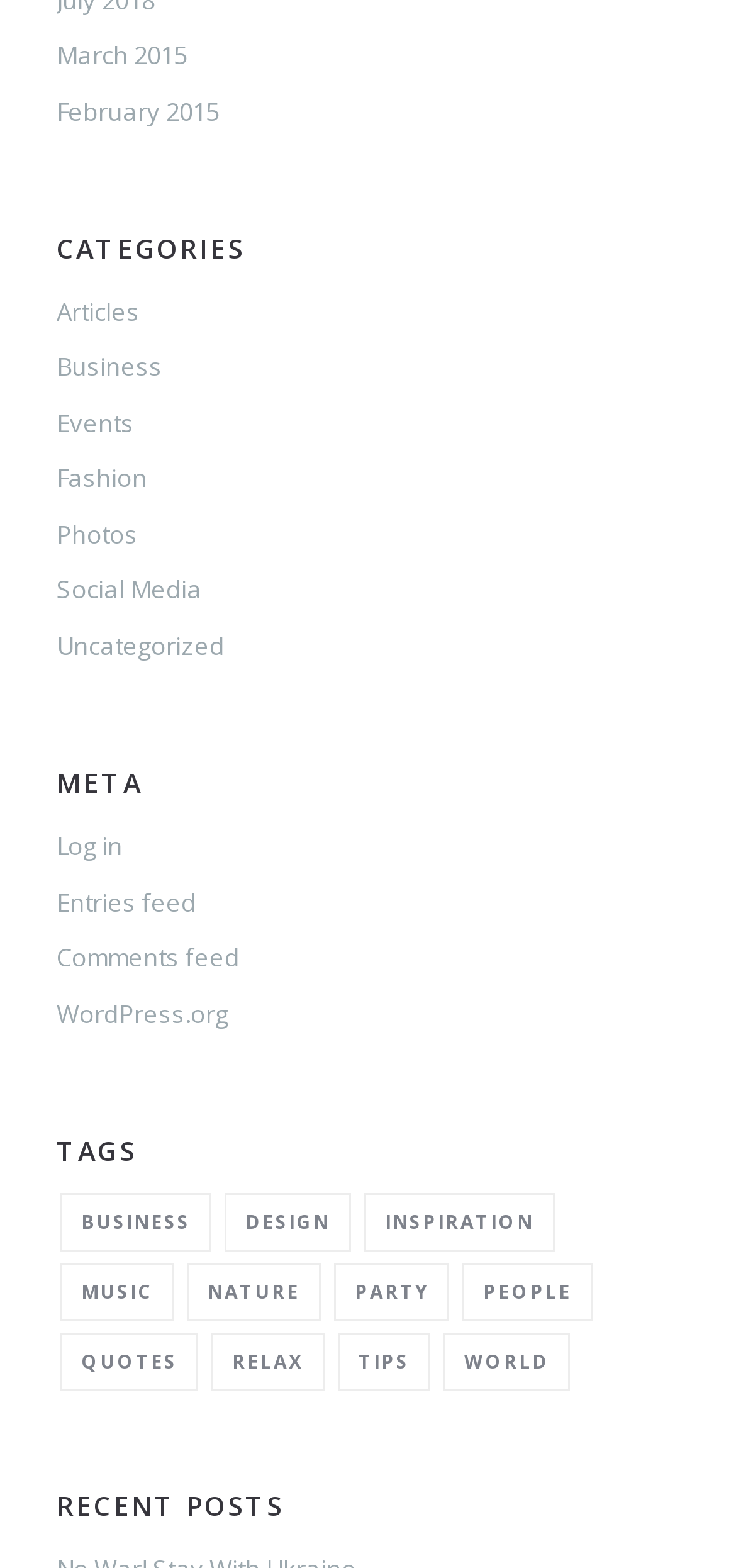Find the UI element described as: "details section" and predict its bounding box coordinates. Ensure the coordinates are four float numbers between 0 and 1, [left, top, right, bottom].

None